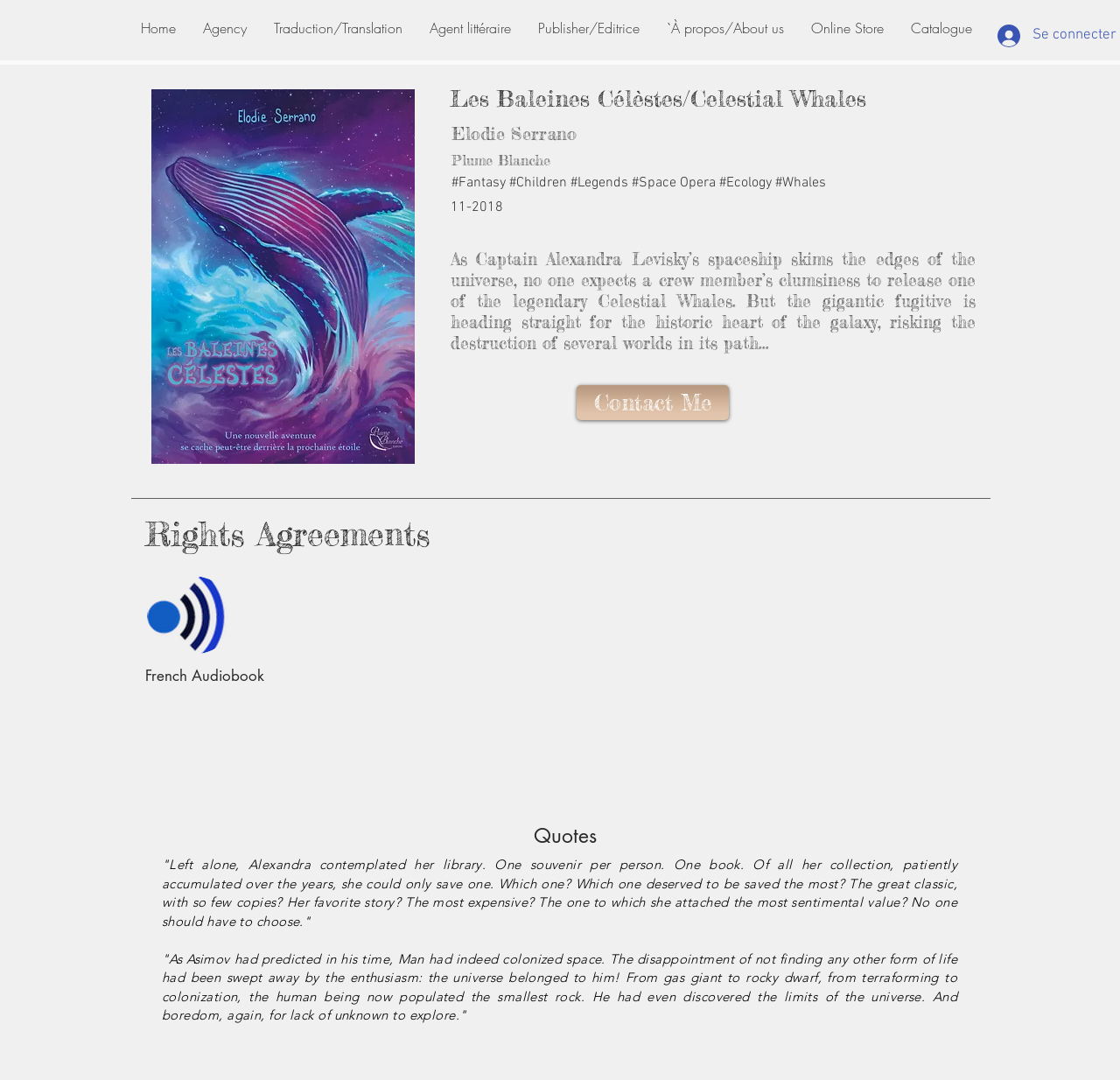Please find the bounding box for the UI element described by: "`À propos/About us".

[0.584, 0.01, 0.712, 0.042]